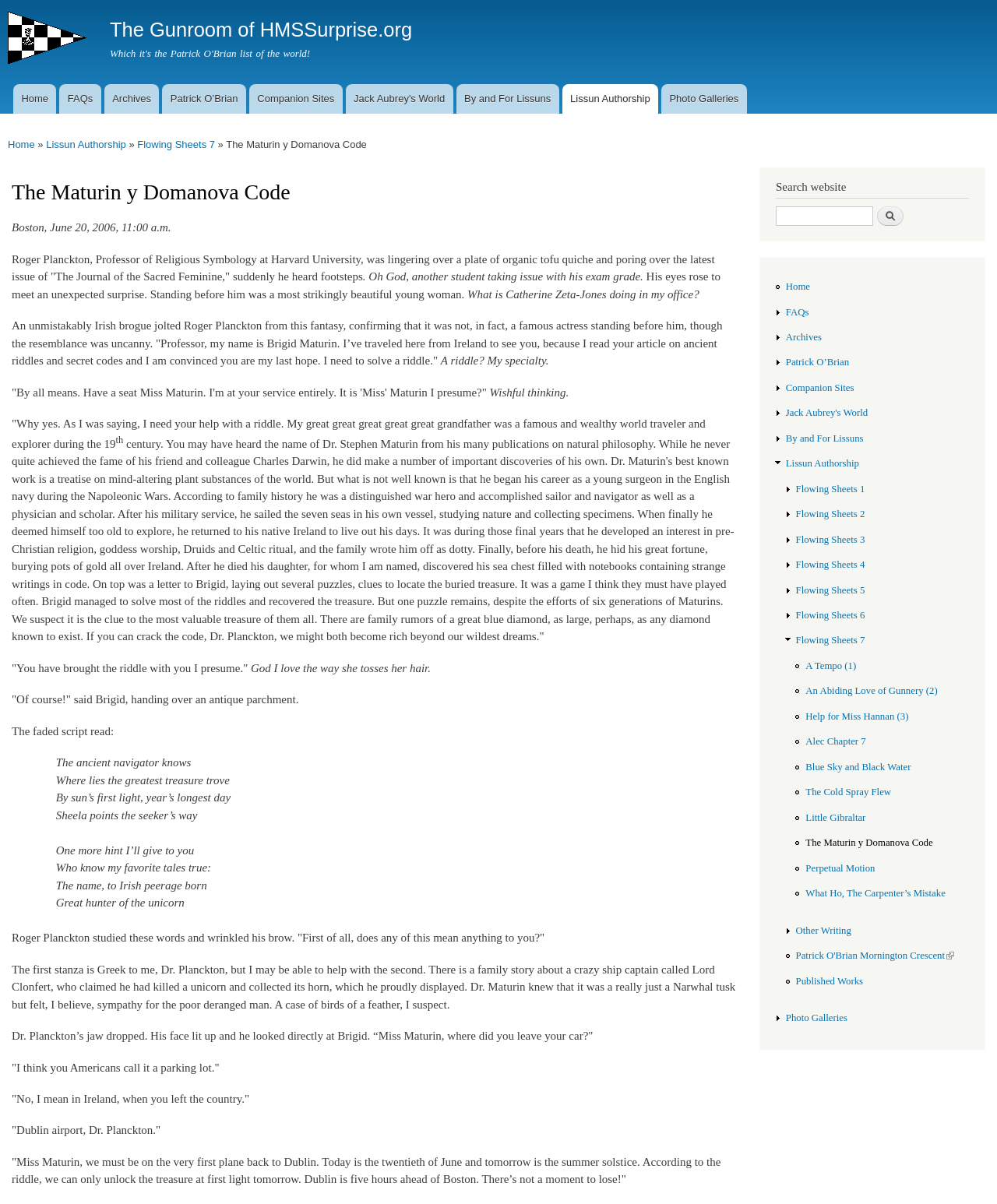What is the name of the professor in the story?
Using the information presented in the image, please offer a detailed response to the question.

The story is about a professor named Roger Planckton, who is a Professor of Religious Symbology at Harvard University. He is approached by a woman named Brigid Maturin, who needs his help to solve a riddle.